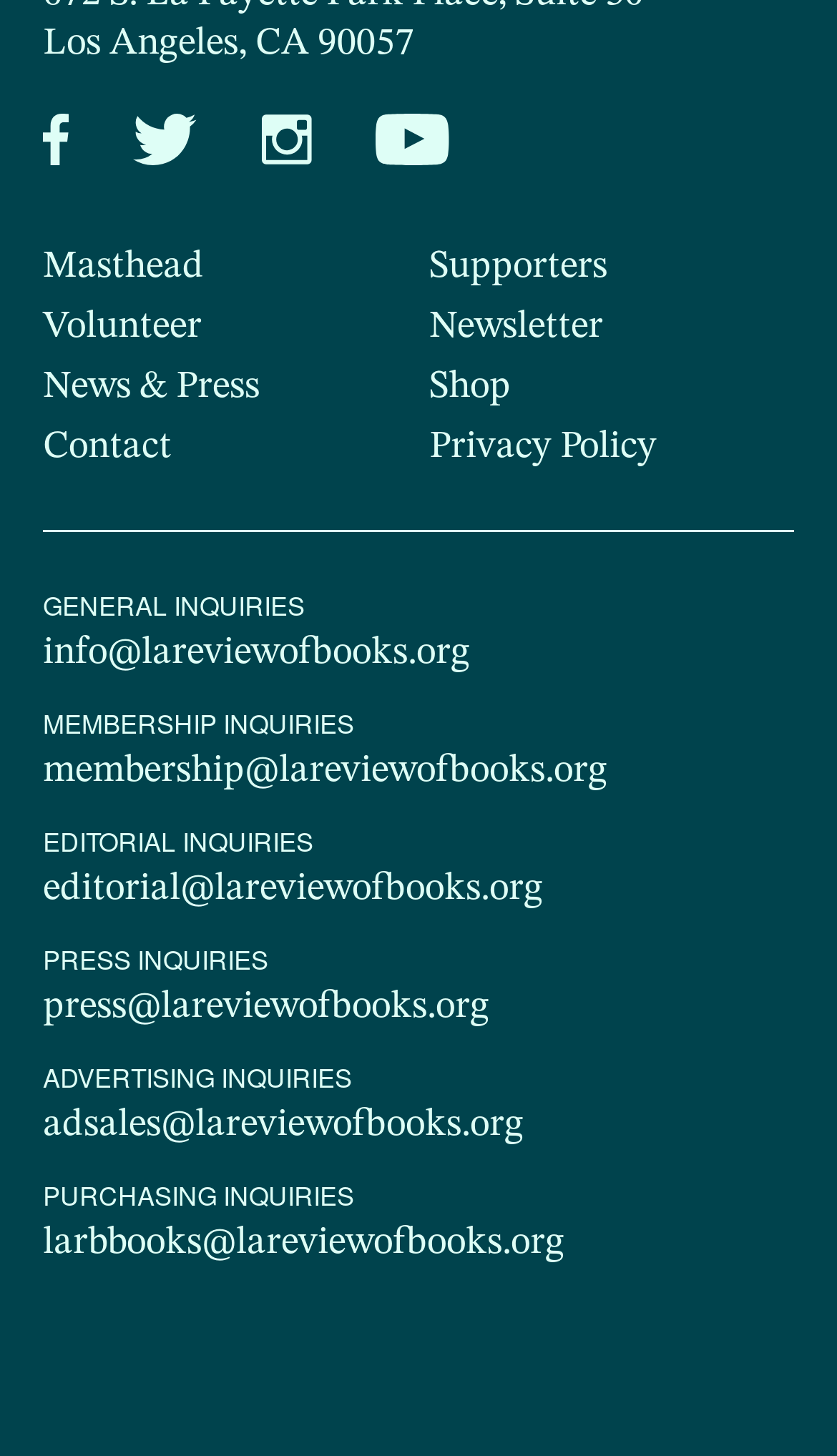Determine the bounding box coordinates of the element's region needed to click to follow the instruction: "Read the privacy policy". Provide these coordinates as four float numbers between 0 and 1, formatted as [left, top, right, bottom].

[0.513, 0.293, 0.785, 0.32]